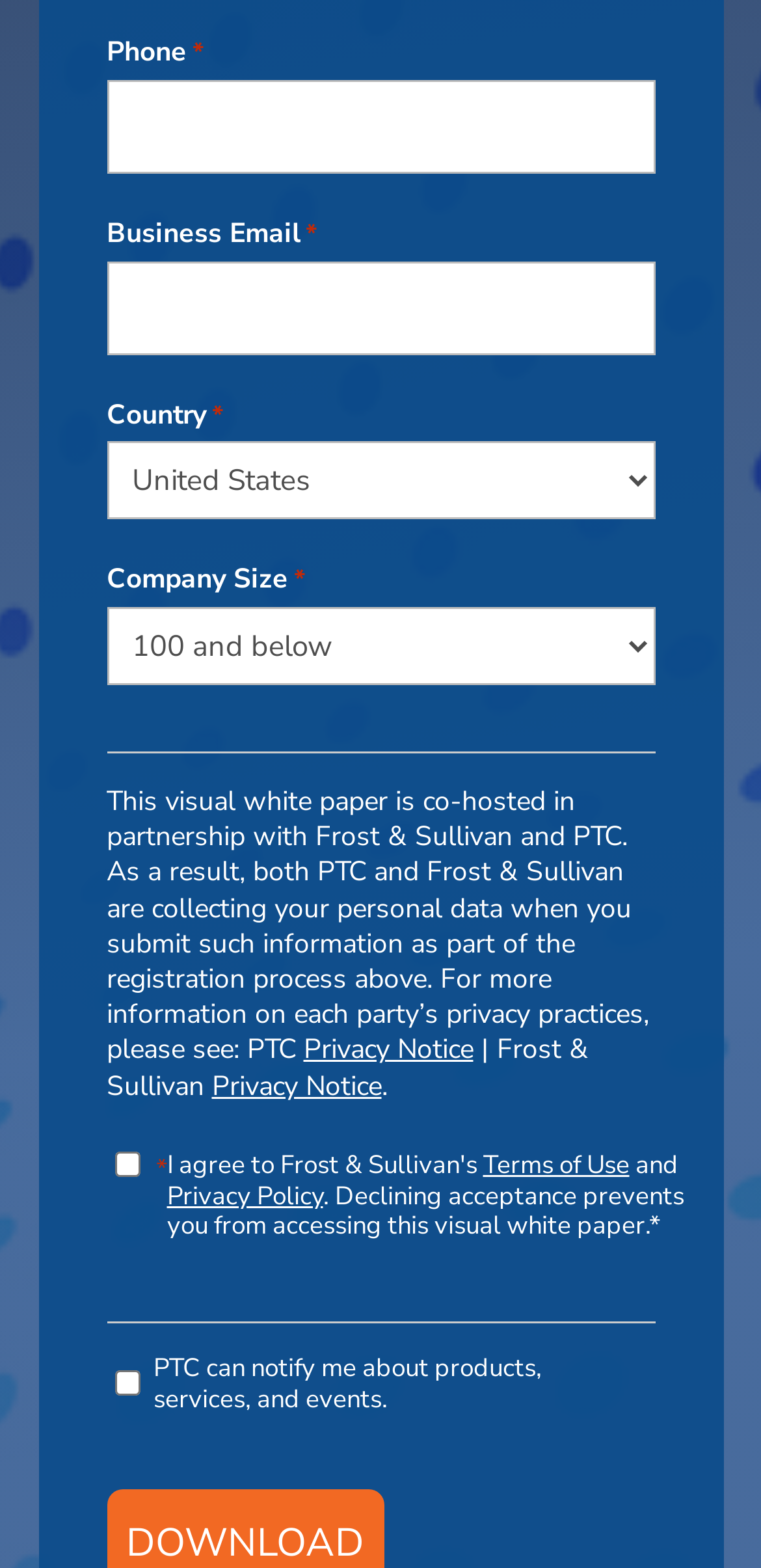Determine the bounding box coordinates for the region that must be clicked to execute the following instruction: "view our firm".

None